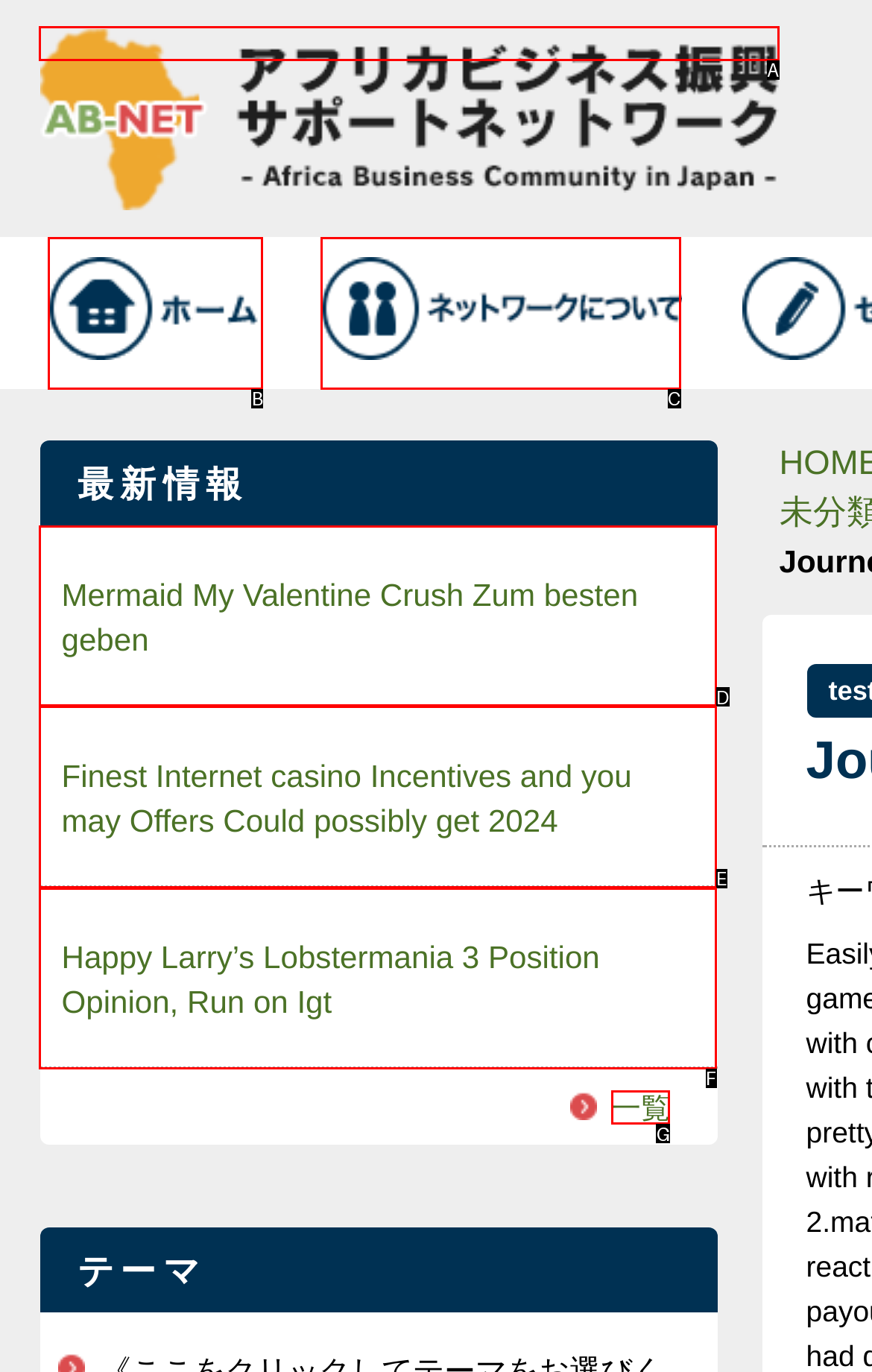Select the option that matches this description: alt="ネットワークについて"
Answer by giving the letter of the chosen option.

C